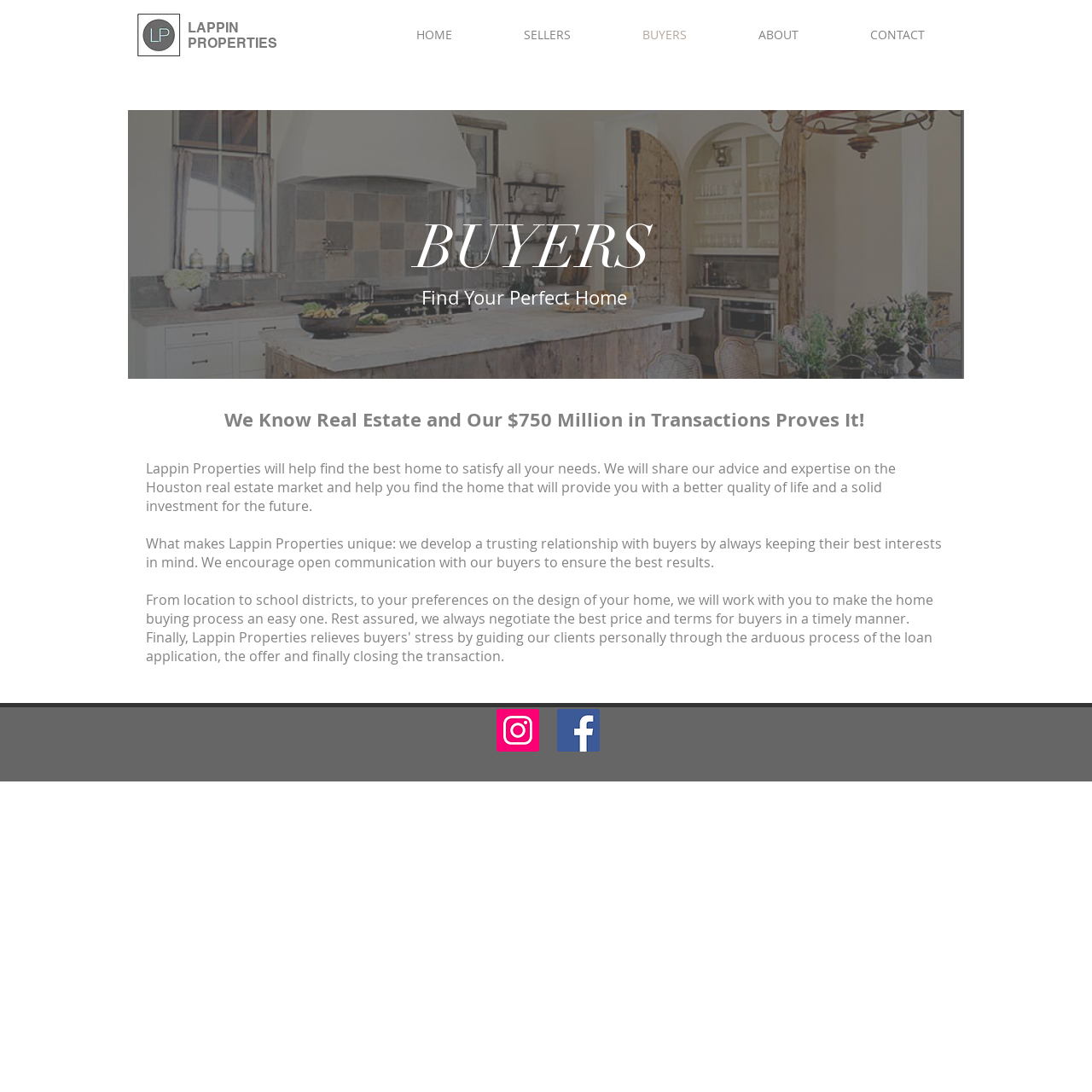Locate the bounding box coordinates of the UI element described by: "BUYERS". Provide the coordinates as four float numbers between 0 and 1, formatted as [left, top, right, bottom].

[0.555, 0.02, 0.662, 0.044]